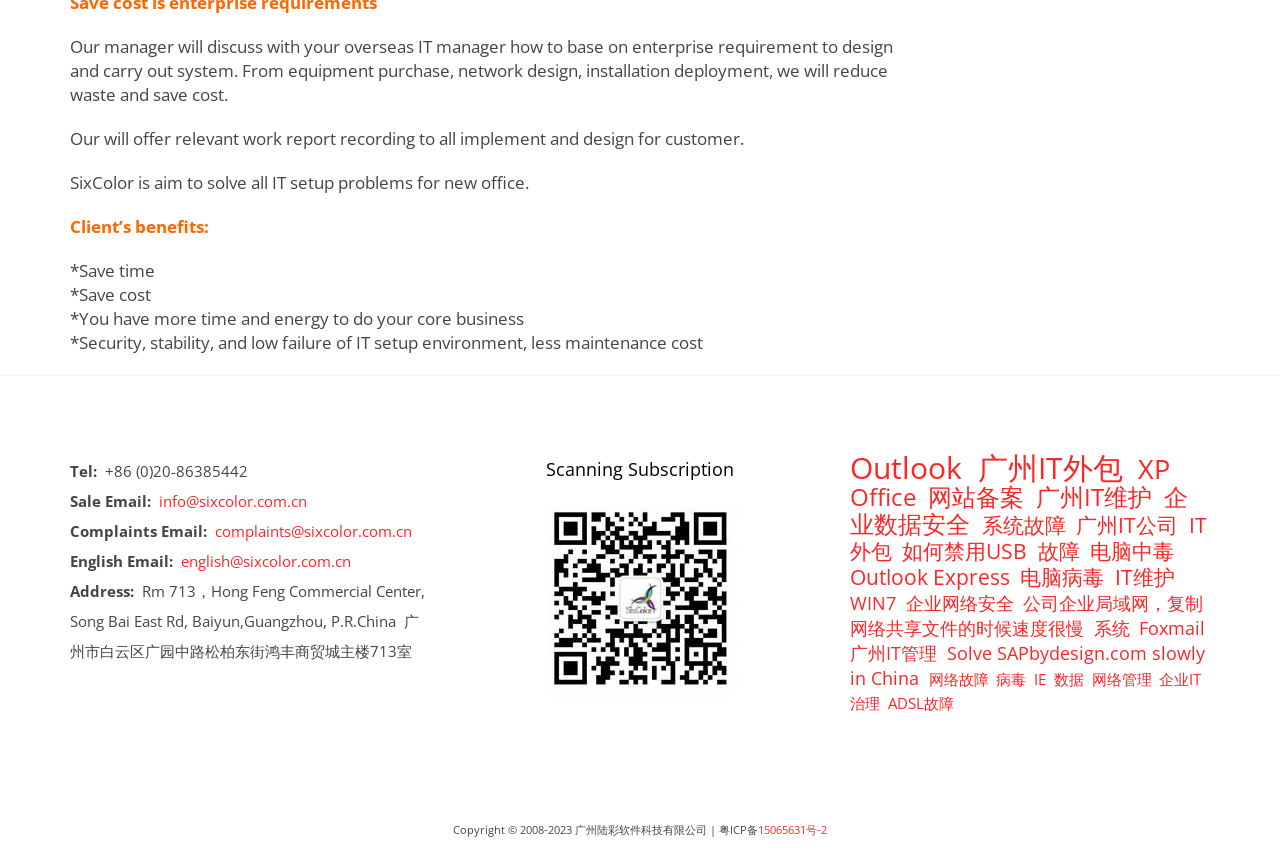Kindly determine the bounding box coordinates for the area that needs to be clicked to execute this instruction: "Check our company address".

[0.055, 0.679, 0.332, 0.703]